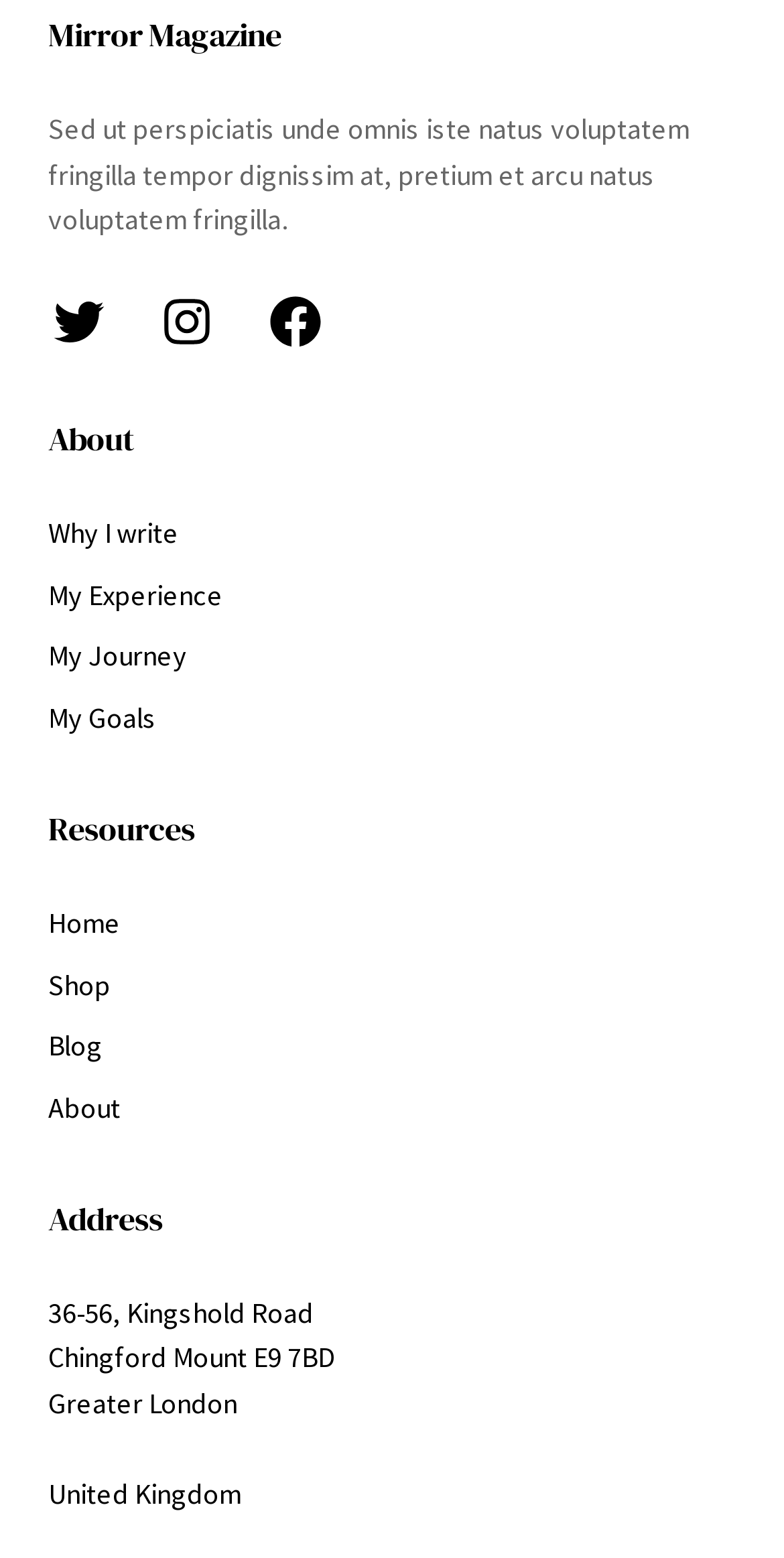Using the provided element description: "Instagram", identify the bounding box coordinates. The coordinates should be four floats between 0 and 1 in the order [left, top, right, bottom].

[0.2, 0.187, 0.277, 0.226]